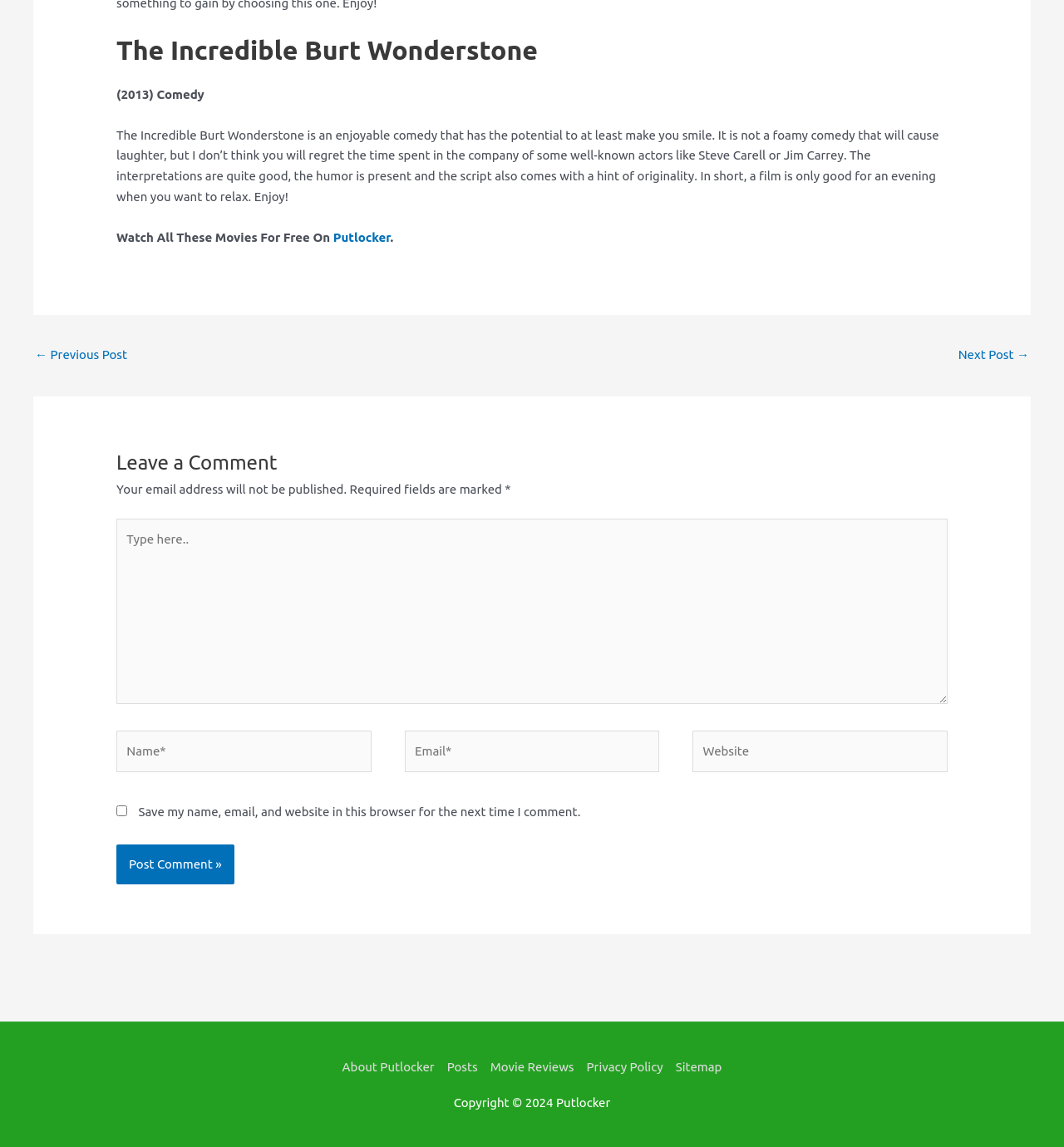Predict the bounding box of the UI element that fits this description: "← Previous Post".

[0.033, 0.297, 0.12, 0.323]